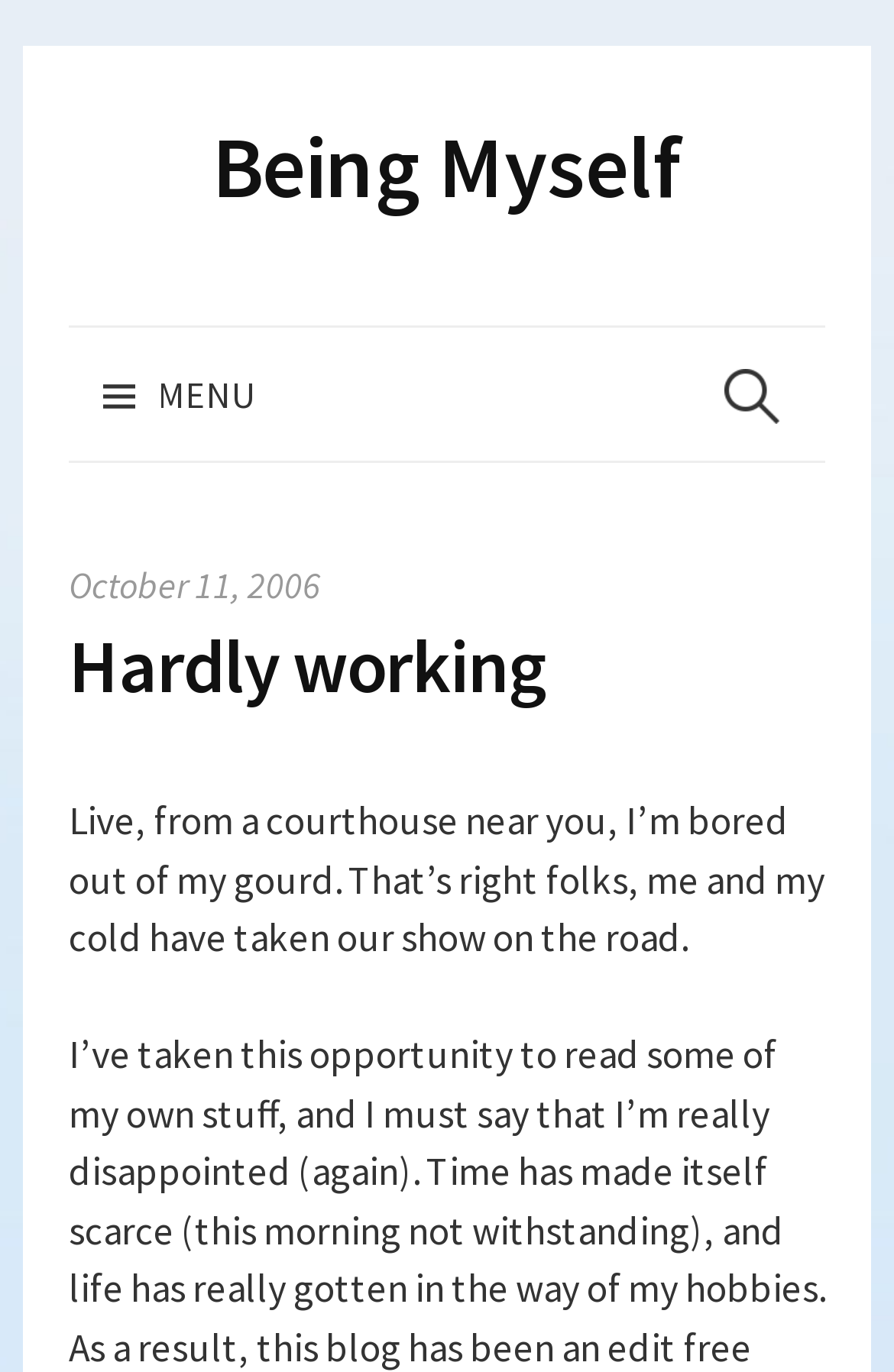Predict the bounding box of the UI element based on this description: "October 11, 2006".

[0.077, 0.409, 0.359, 0.442]